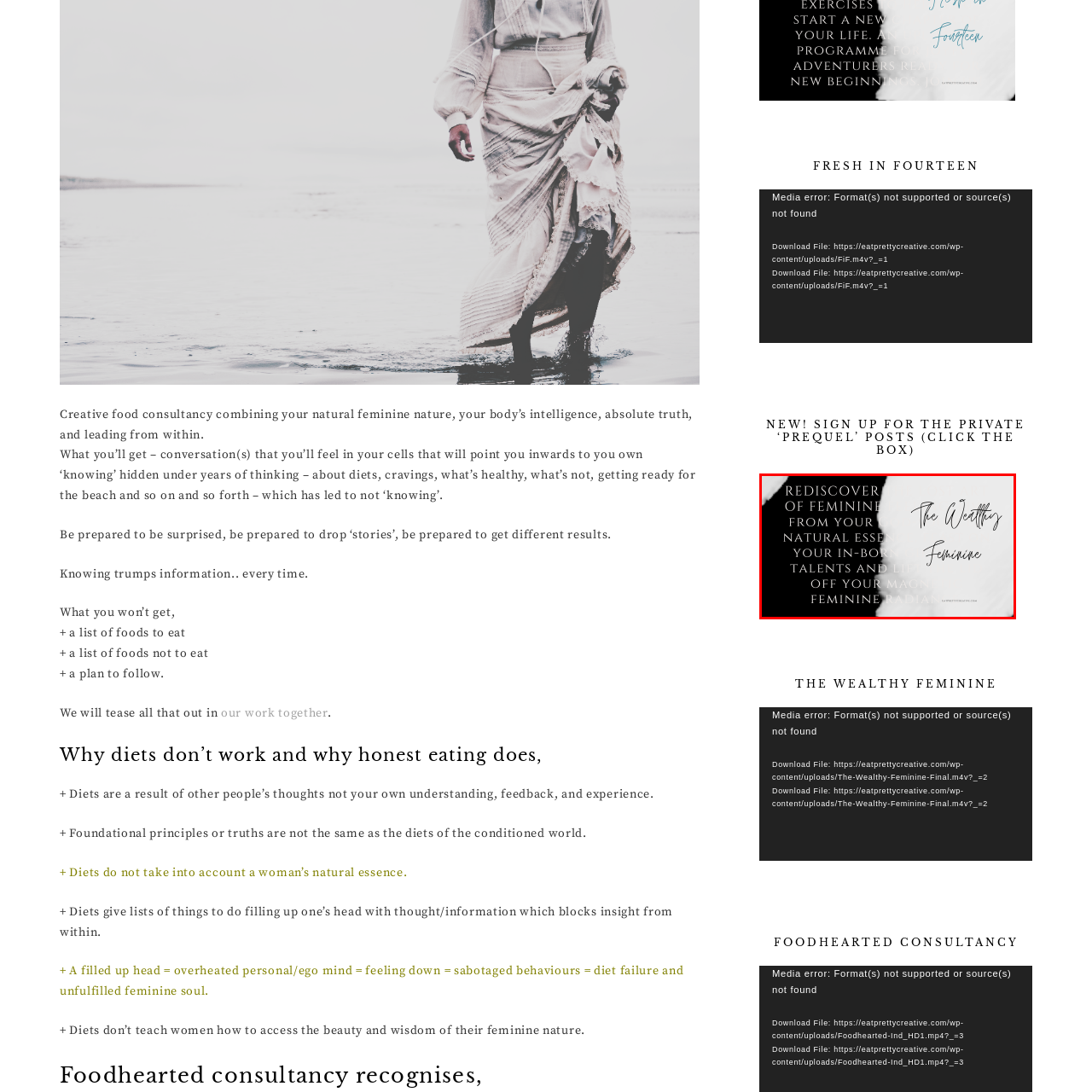Focus on the image enclosed by the red outline and give a short answer: What is the font style of 'The Wealthy Feminine'?

Elegant, flowing script